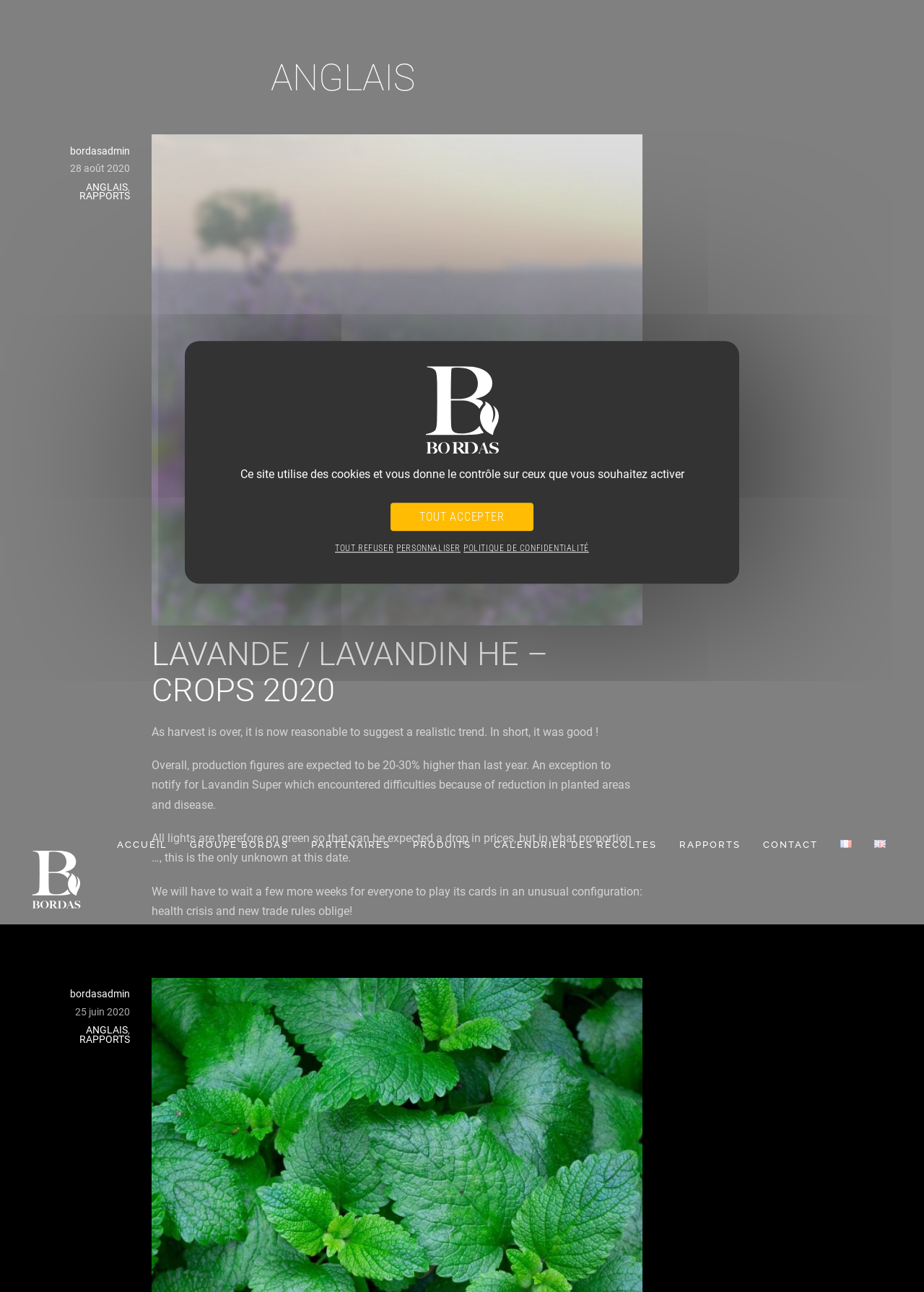Identify the bounding box coordinates of the part that should be clicked to carry out this instruction: "Click the CONTACT link".

[0.814, 0.639, 0.897, 0.669]